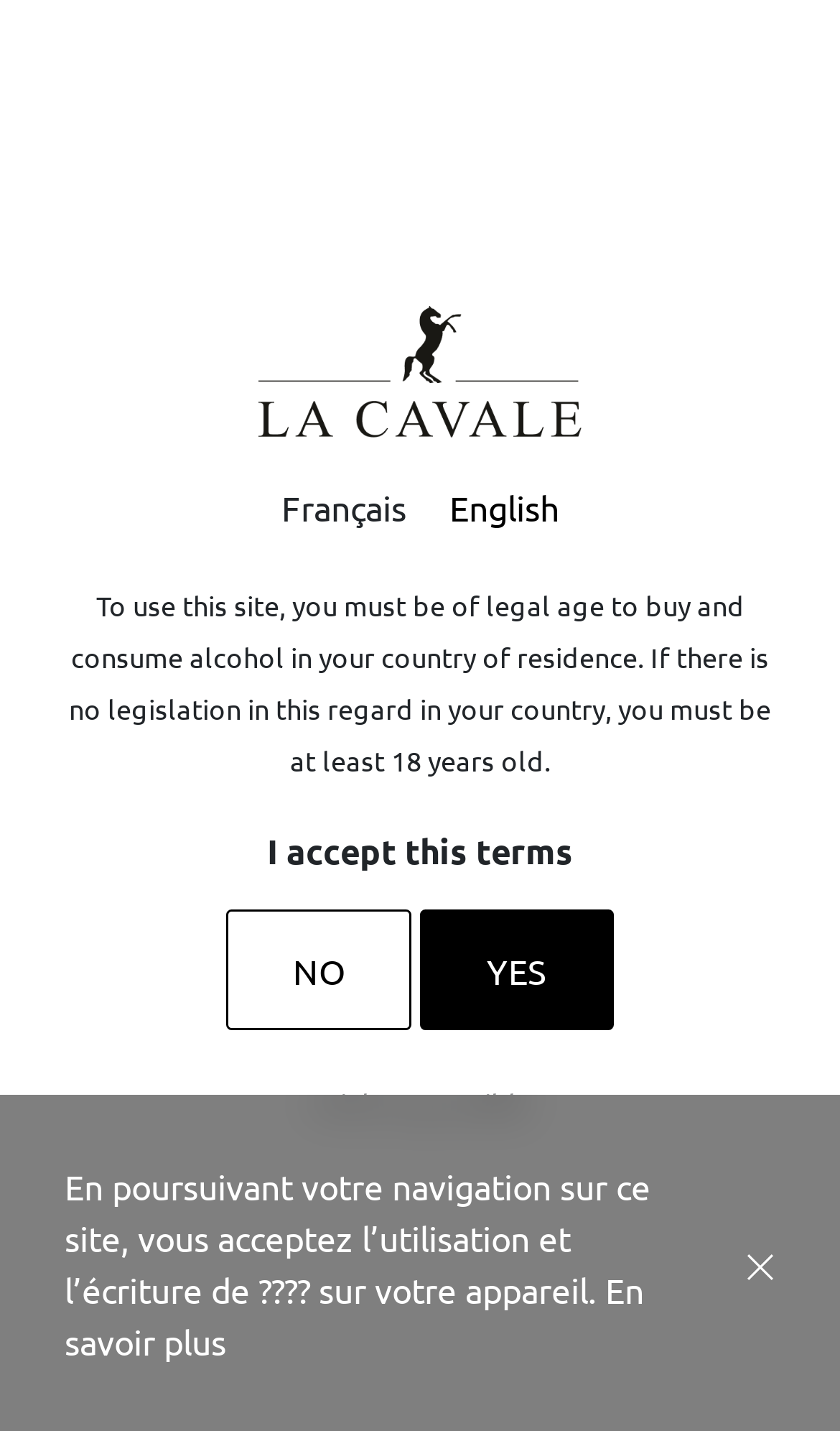What is the warning message at the bottom of the webpage?
Based on the visual content, answer with a single word or a brief phrase.

Drink responsibly